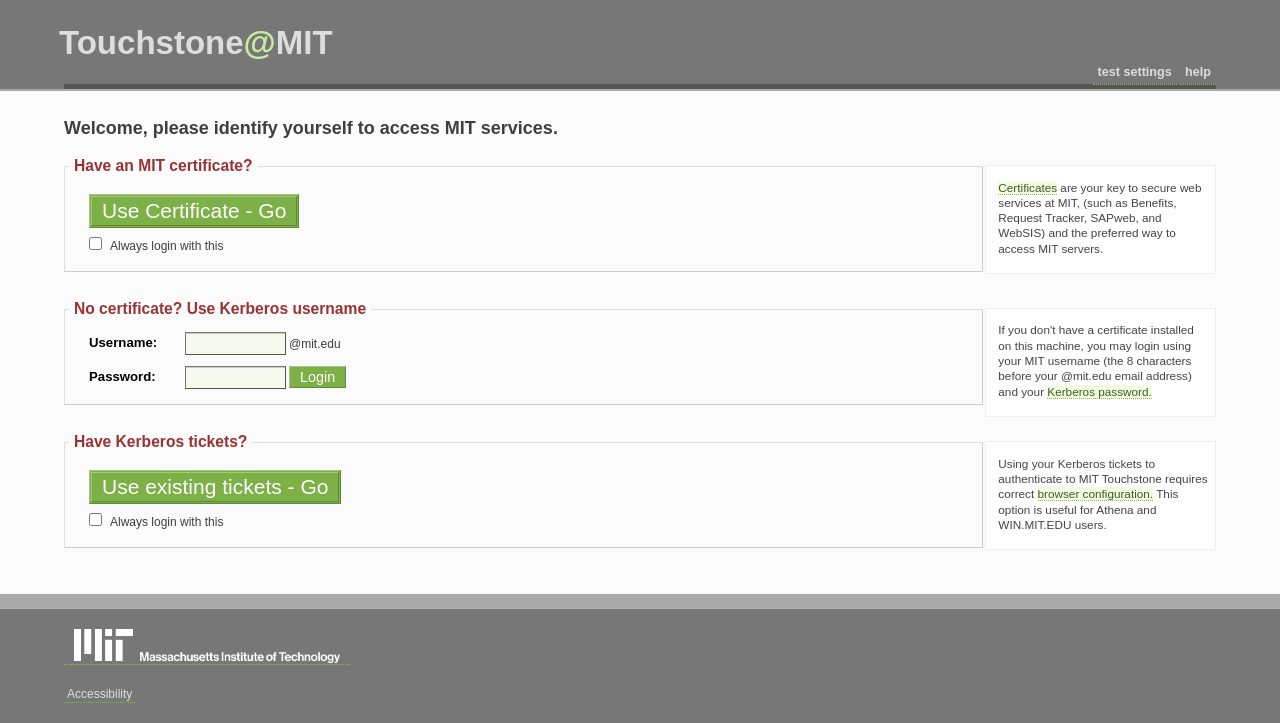Identify the bounding box coordinates for the element you need to click to achieve the following task: "Click the 'help' link". The coordinates must be four float values ranging from 0 to 1, formatted as [left, top, right, bottom].

[0.922, 0.083, 0.95, 0.118]